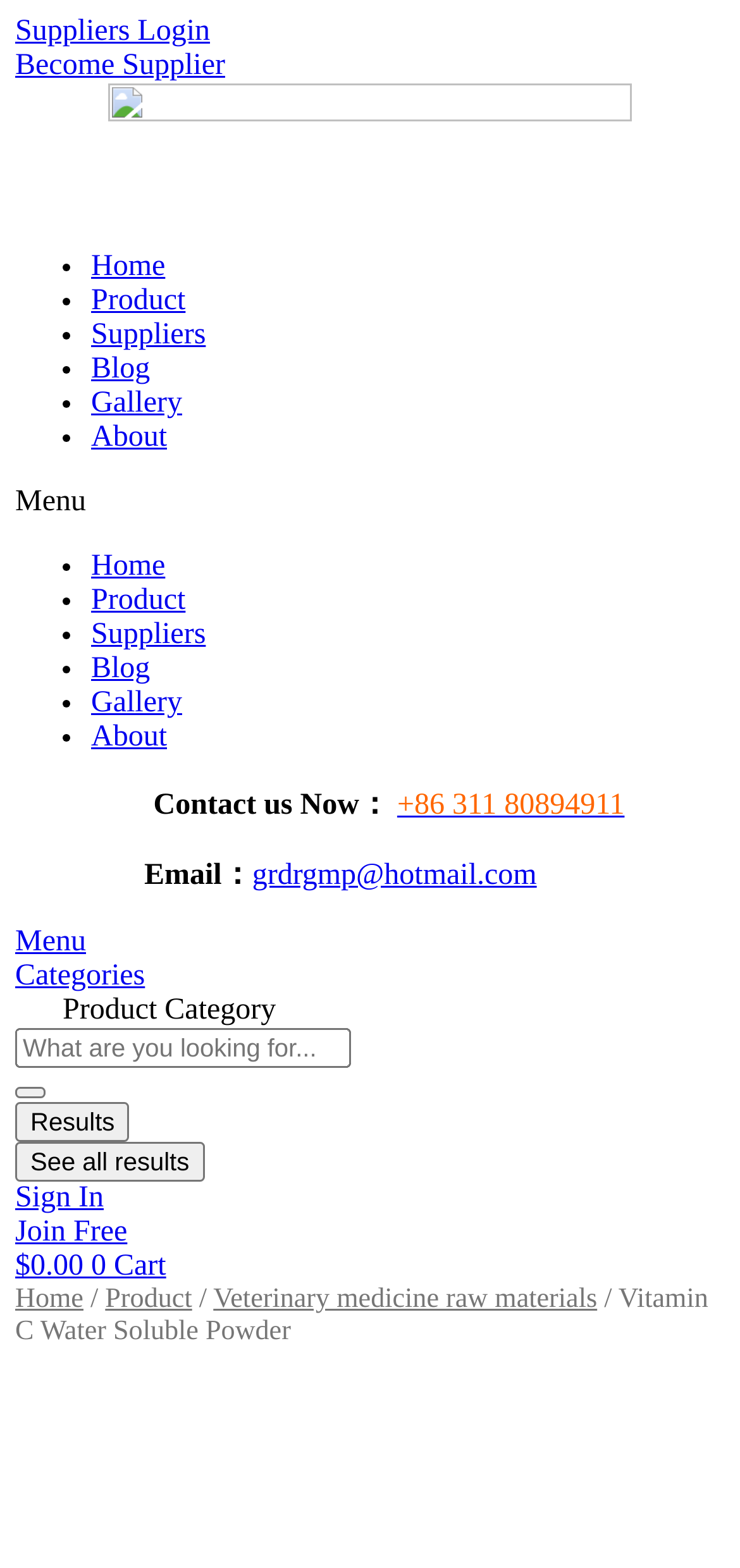What is the category of the product?
Please provide a comprehensive answer based on the visual information in the image.

I looked at the breadcrumb navigation and found the category of the product is 'Veterinary medicine raw materials'.